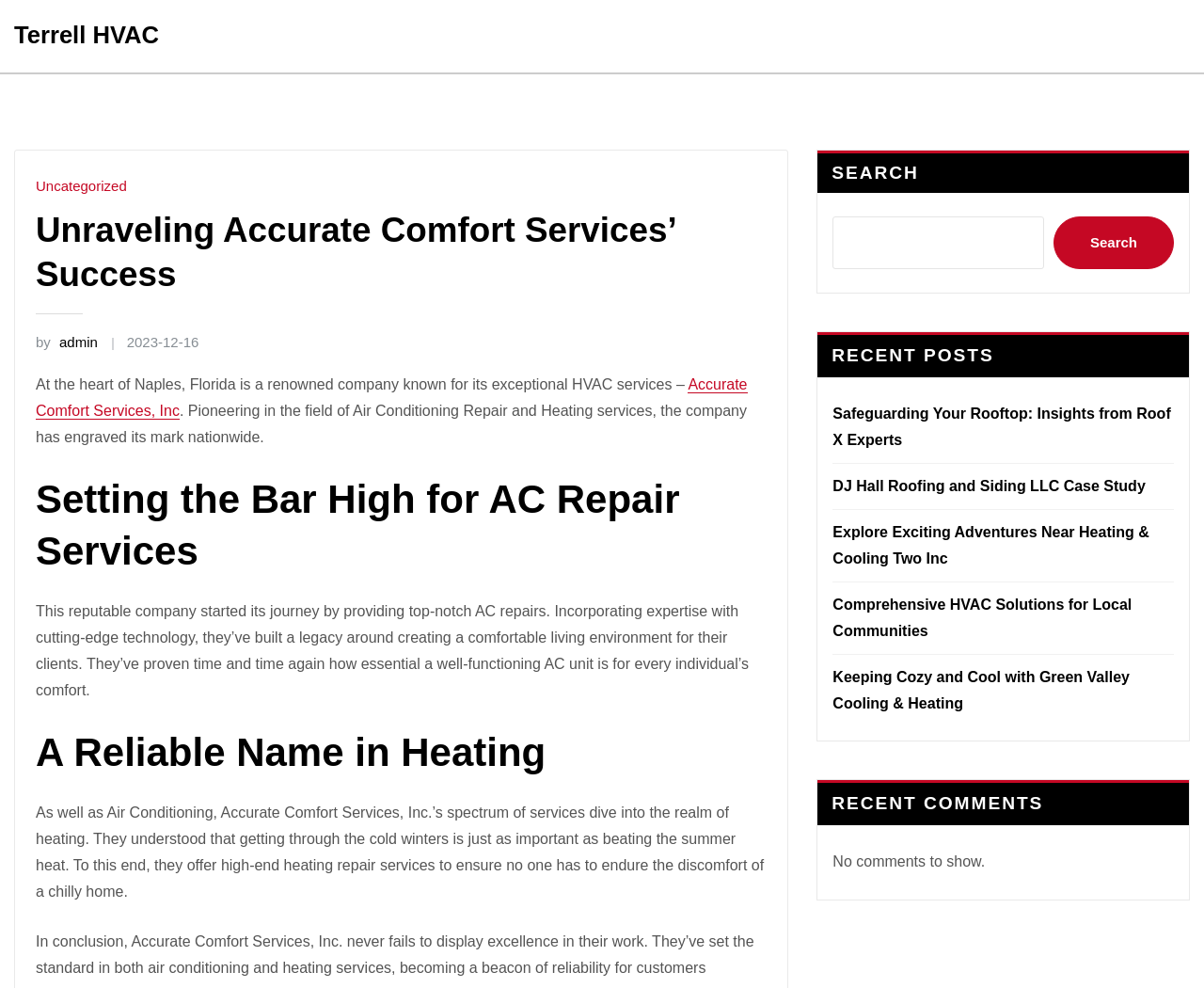Find the bounding box coordinates for the UI element whose description is: "Accurate Comfort Services, Inc". The coordinates should be four float numbers between 0 and 1, in the format [left, top, right, bottom].

[0.03, 0.381, 0.621, 0.424]